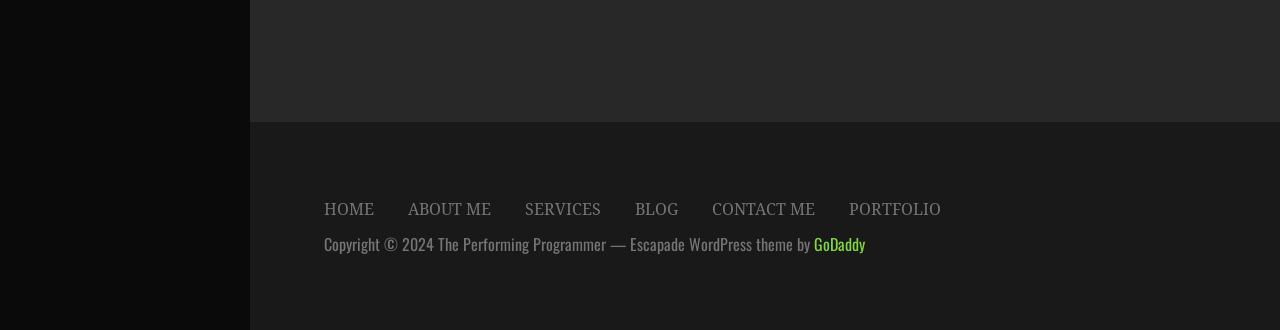What is the copyright year?
Using the details shown in the screenshot, provide a comprehensive answer to the question.

I found a StaticText element with the text 'Copyright © 2024 ...' which indicates the copyright year is 2024.